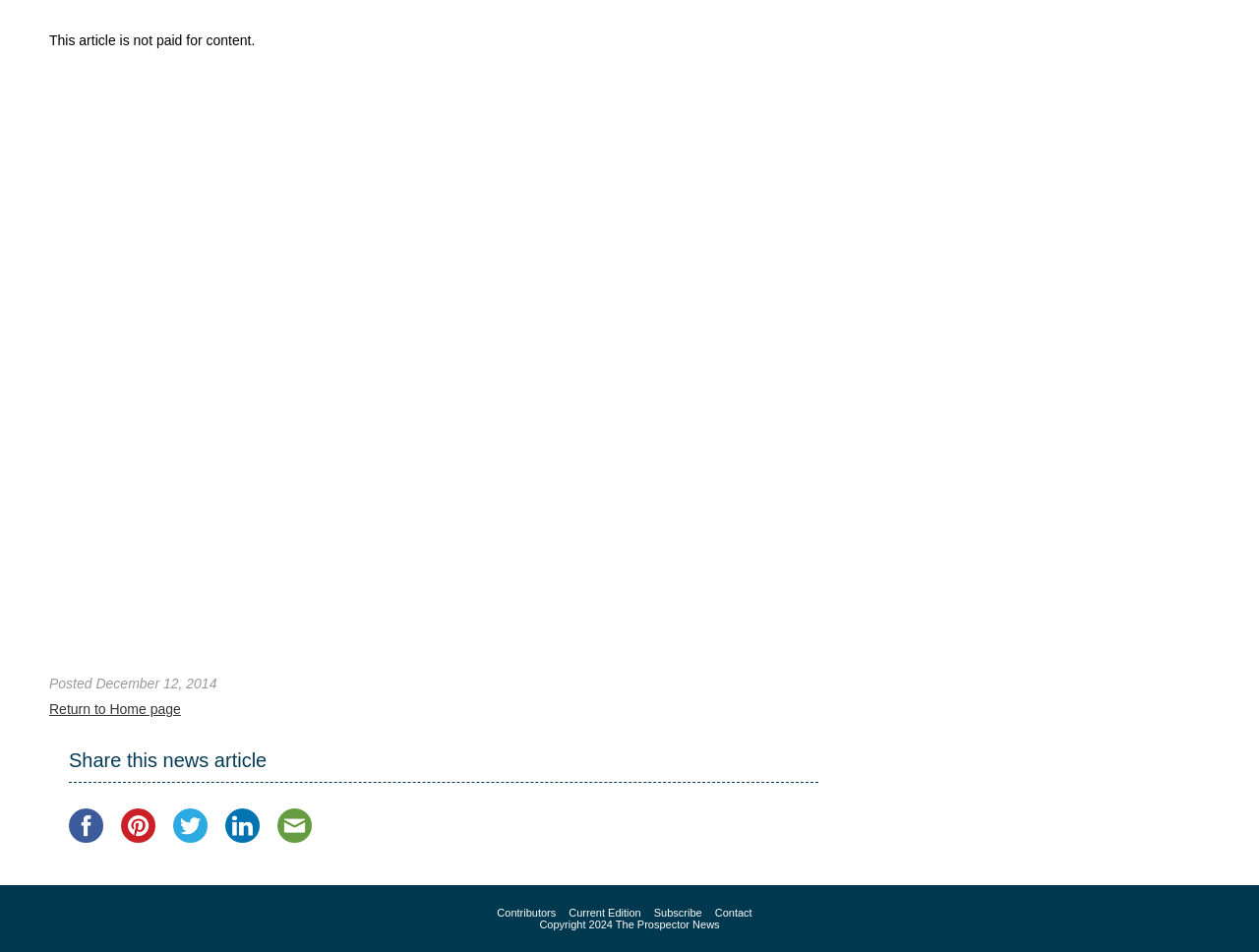Show the bounding box coordinates for the HTML element described as: "alt="facebook"".

None